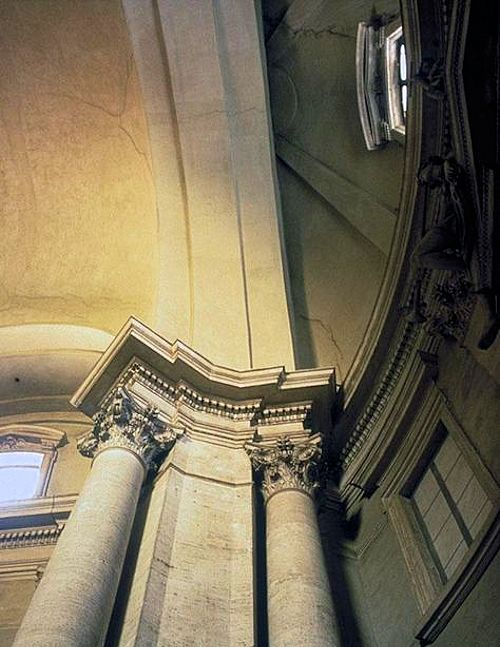Provide a rich and detailed narrative of the image.

The image presents an intricate view of the architectural details within a grand space, likely a historical building or church. The shot is taken from an angle that emphasizes the soaring height of the interior, showcasing a beautifully ornate column at the forefront. This column features elaborate capstones adorned with intricate carvings, hinting at the artistic craftsmanship typical of classical architecture.

In the background, the gently curving walls rise dramatically, creating a sense of grandeur. Natural light streams in through a window, illuminating the textured surfaces and enhancing the play of shadows and highlights throughout the scene. The overall composition captures the harmonious blend of structural elements and decorative art, inviting viewers to appreciate the elegance and complexity of the architectural design.